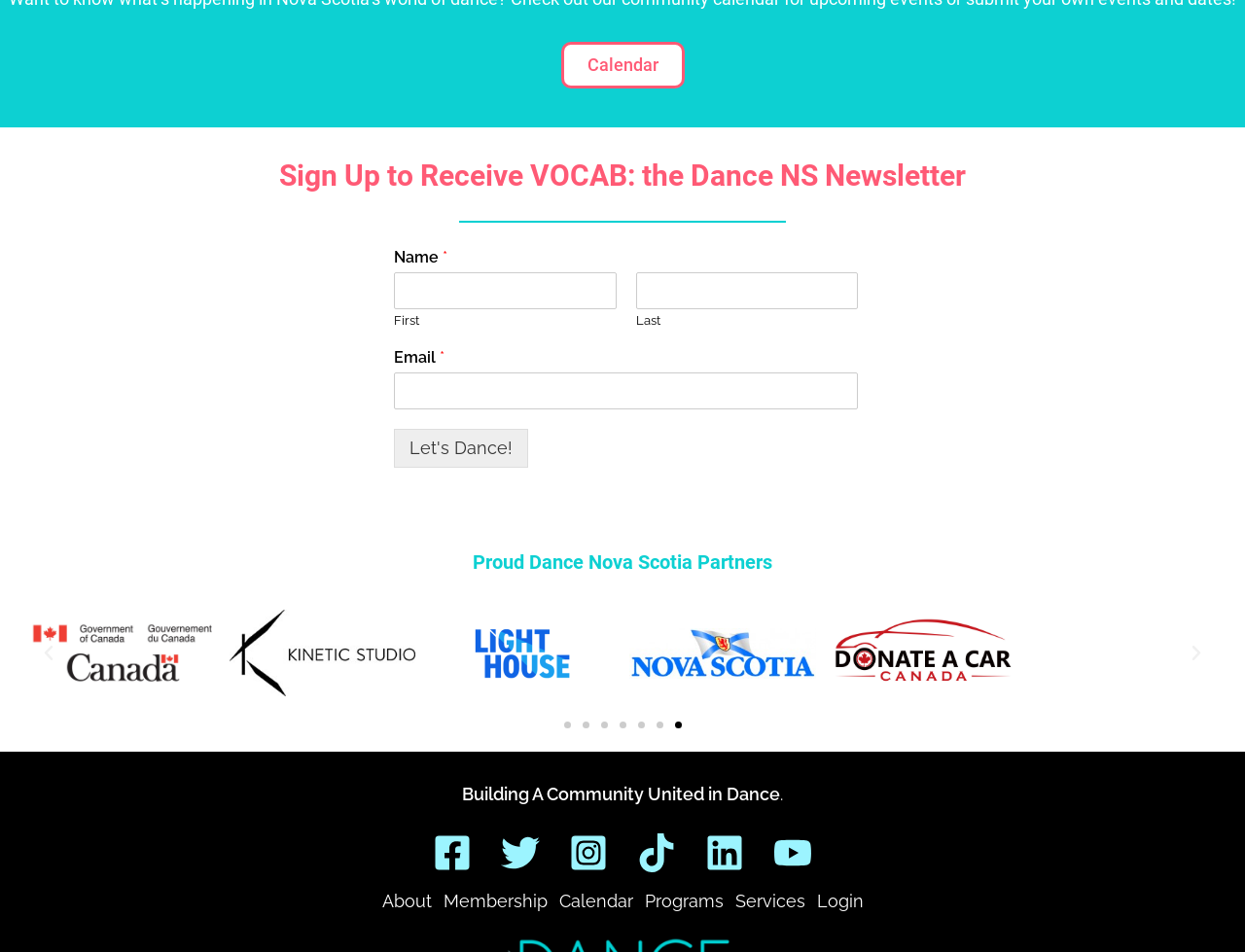Identify the bounding box coordinates for the region of the element that should be clicked to carry out the instruction: "Click the 'Previous slide' button". The bounding box coordinates should be four float numbers between 0 and 1, i.e., [left, top, right, bottom].

[0.031, 0.676, 0.047, 0.697]